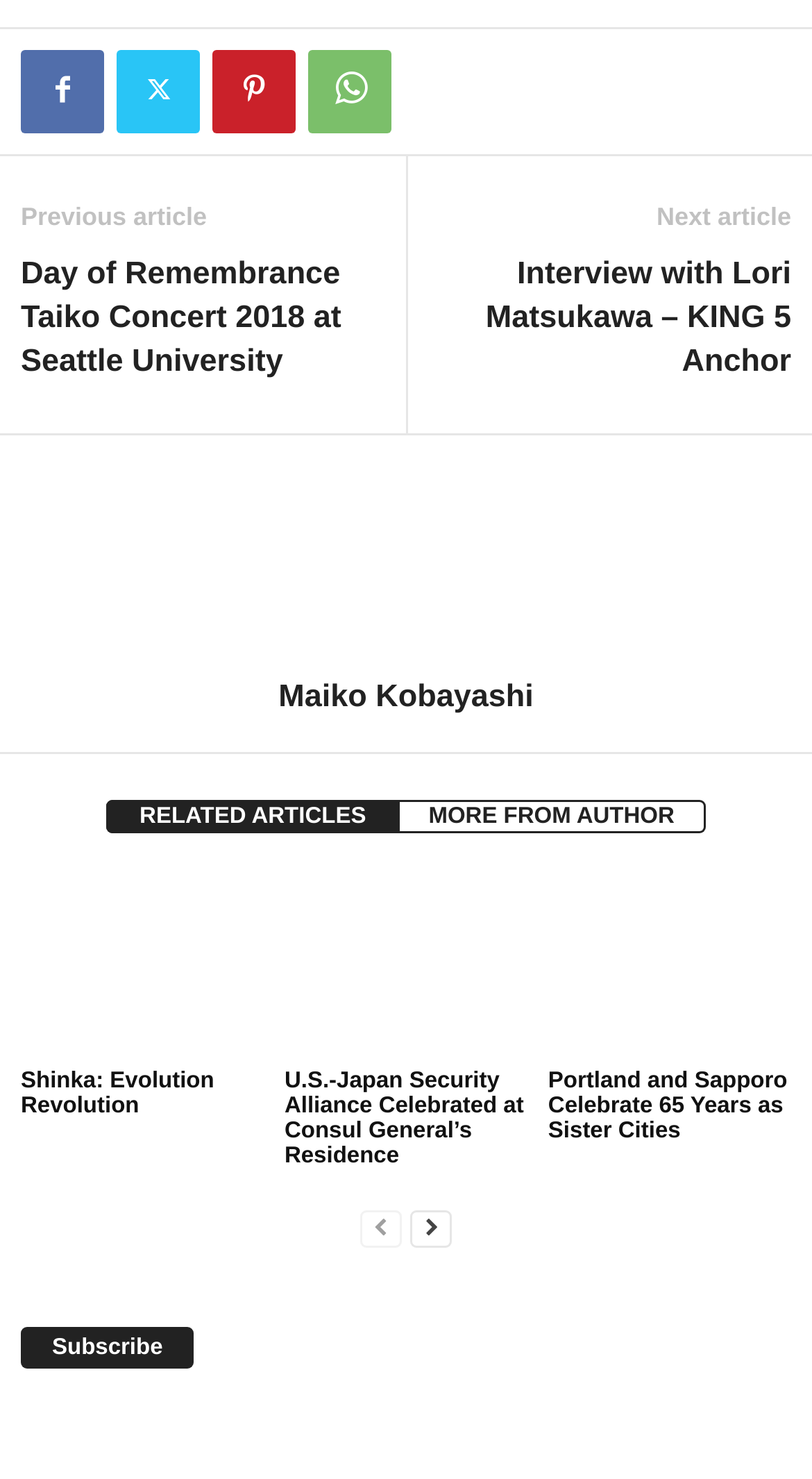Bounding box coordinates are specified in the format (top-left x, top-left y, bottom-right x, bottom-right y). All values are floating point numbers bounded between 0 and 1. Please provide the bounding box coordinate of the region this sentence describes: title="Shinka: Evolution Revolution"

[0.026, 0.594, 0.325, 0.717]